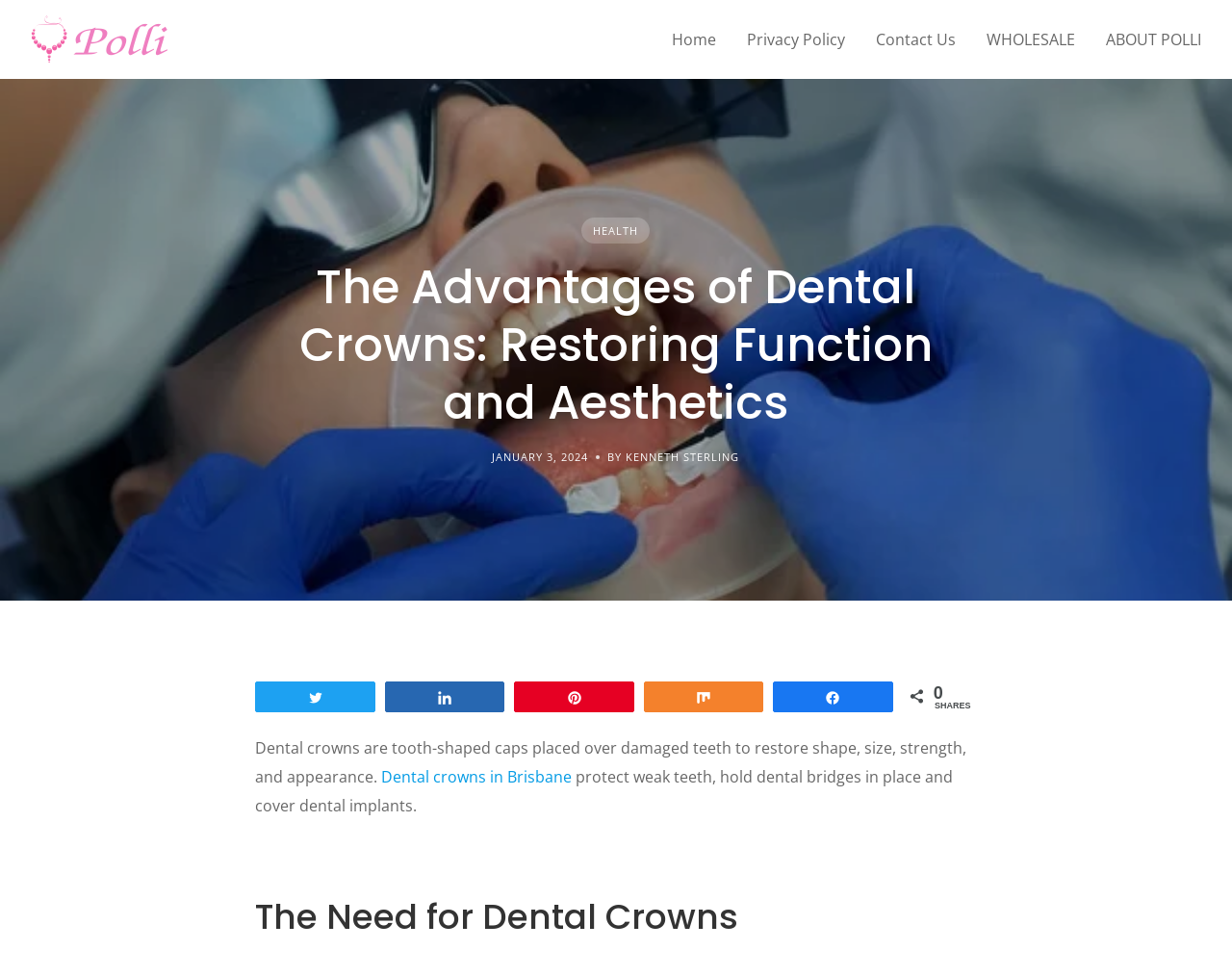Please examine the image and provide a detailed answer to the question: Who is the author of the article?

The author's name is obtained from the static text element that displays the author's name, 'BY KENNETH STERLING', which is located below the date of the article.